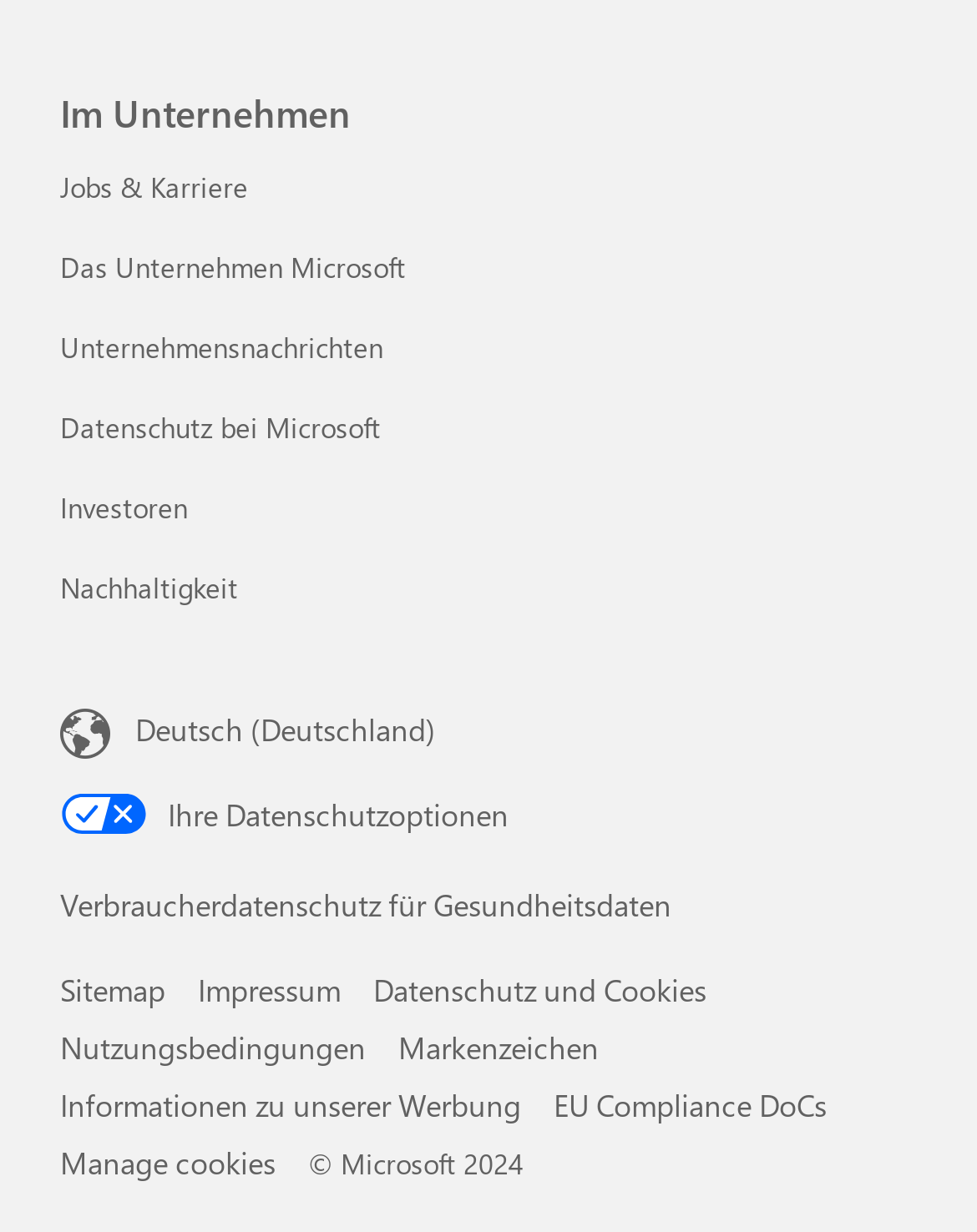Please find the bounding box coordinates for the clickable element needed to perform this instruction: "Learn about Microsoft's company news".

[0.062, 0.266, 0.392, 0.297]